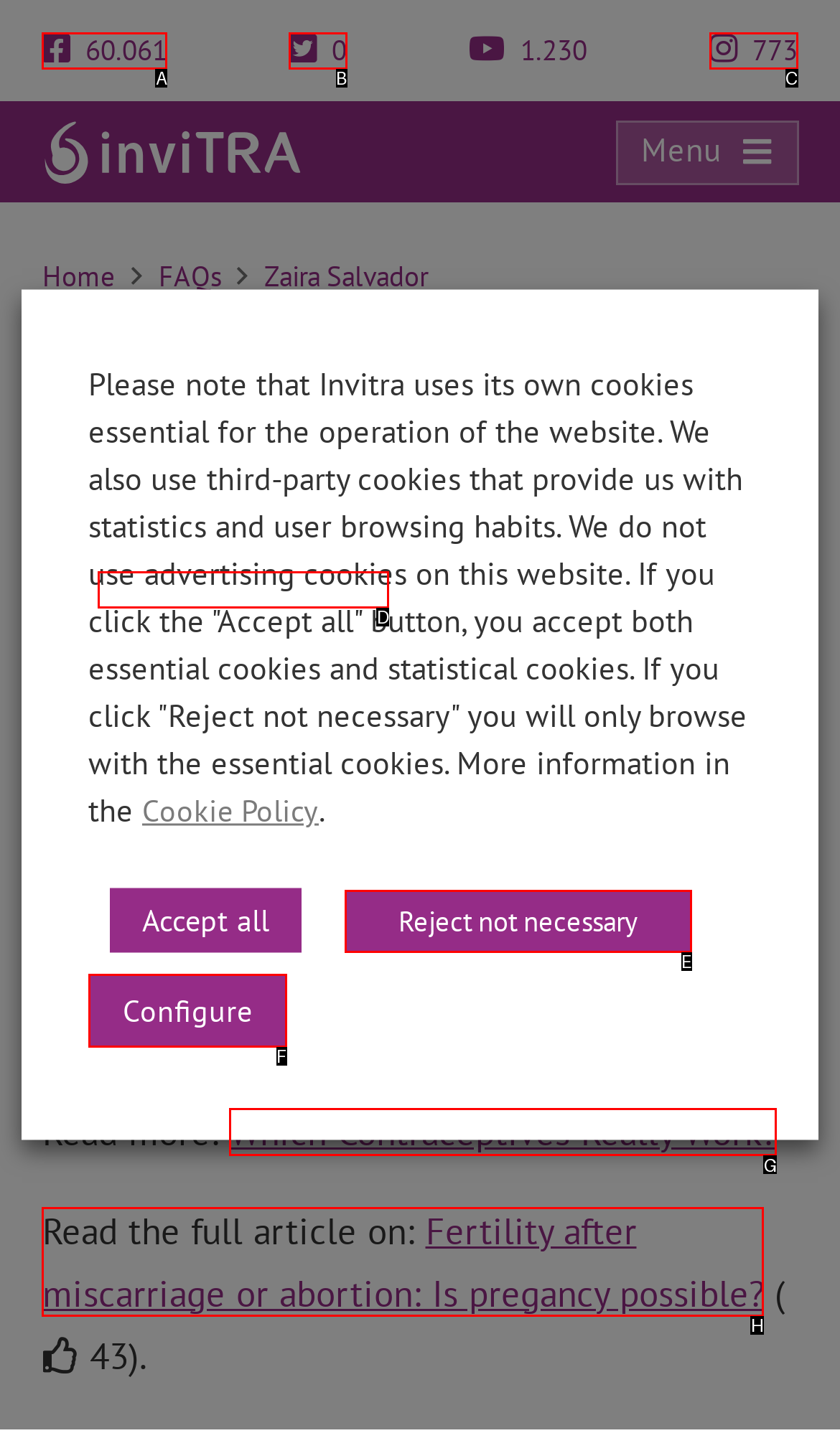Select the HTML element to finish the task: Click the Fertility after miscarriage or abortion: Is pregancy possible? link Reply with the letter of the correct option.

H